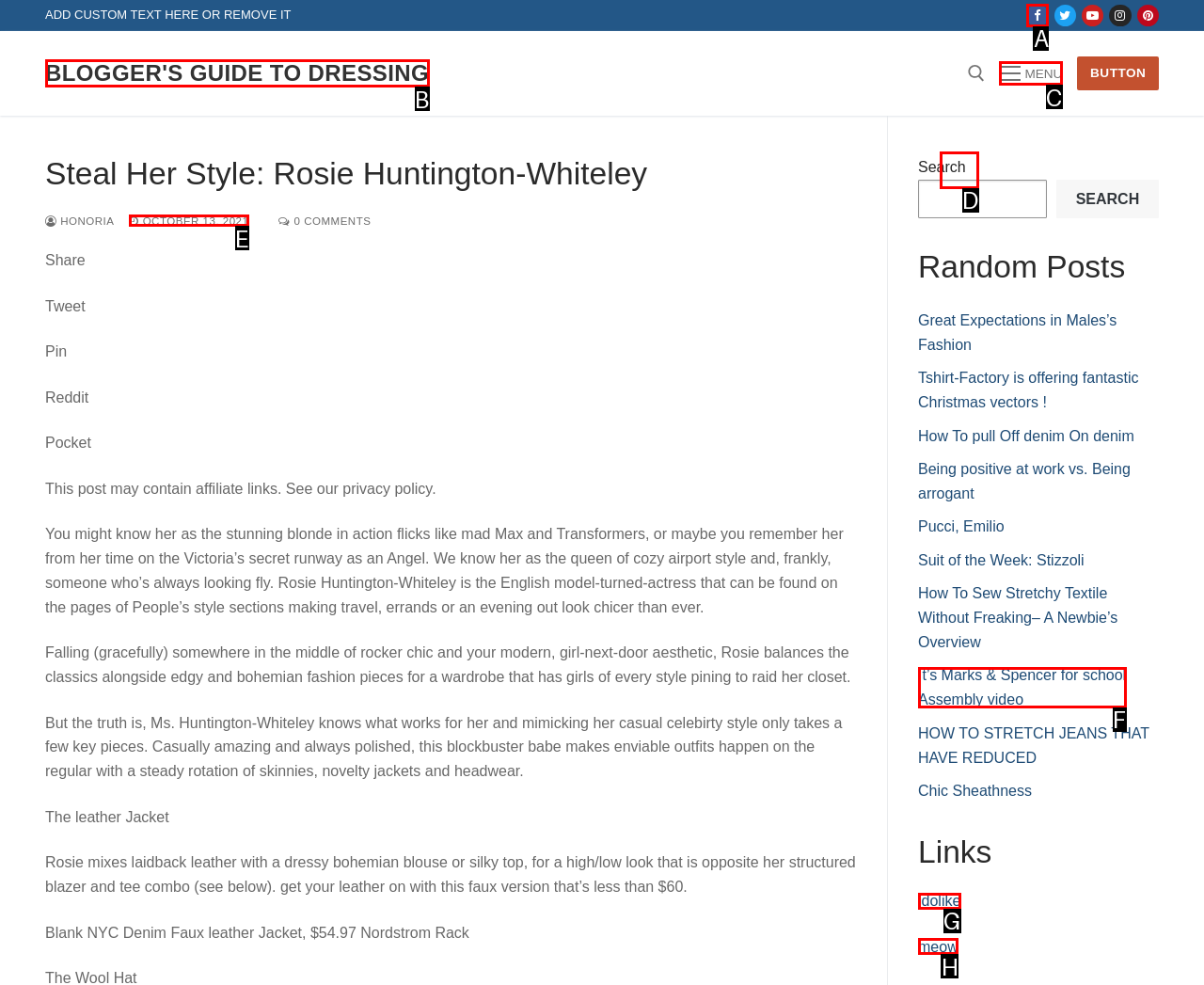Pick the HTML element that corresponds to the description: Plant Finder Tool
Answer with the letter of the correct option from the given choices directly.

None